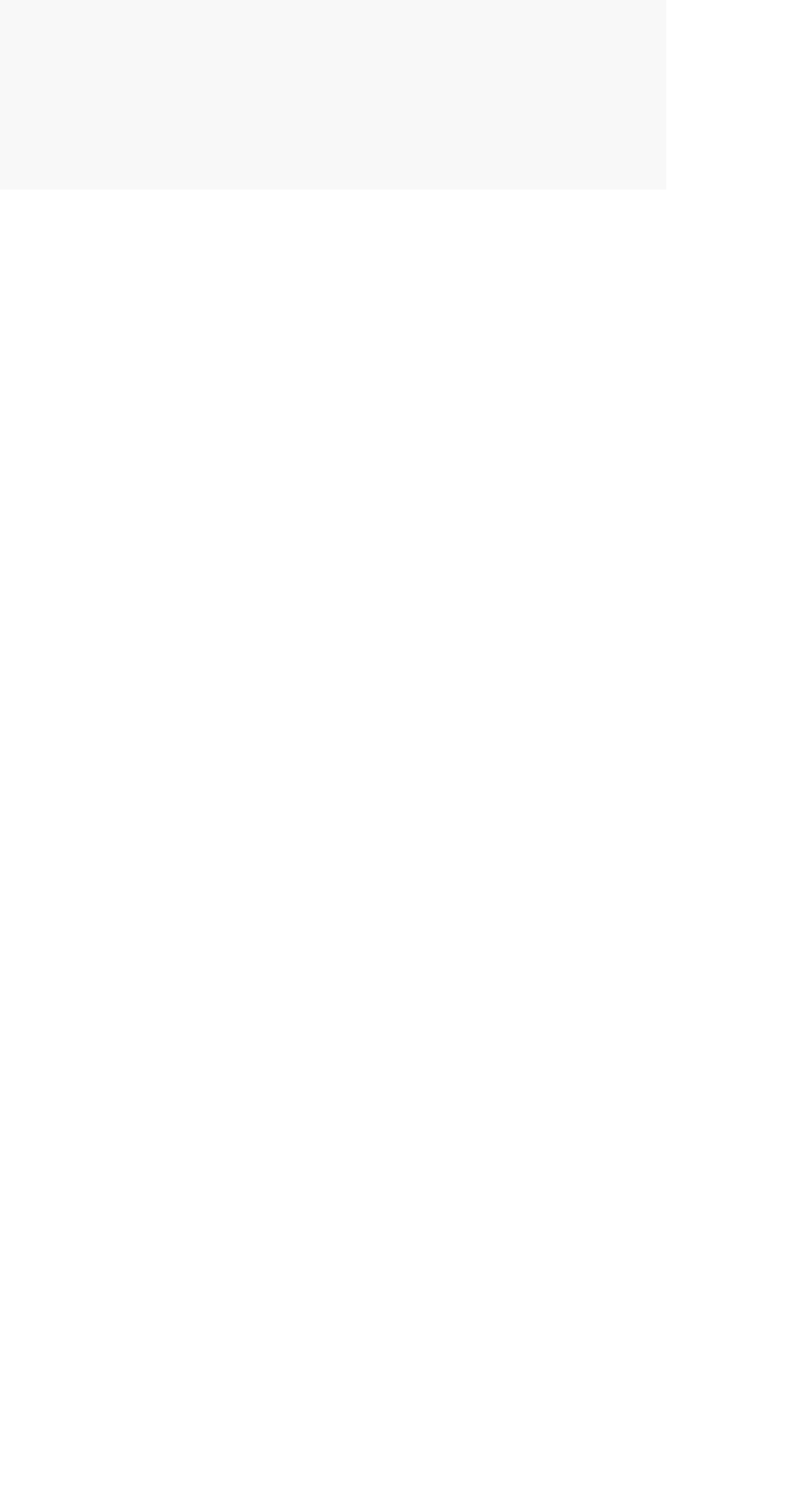What is the email address?
Using the image as a reference, give an elaborate response to the question.

The email address can be found in the heading element at the top of the webpage, which contains the company's contact information.